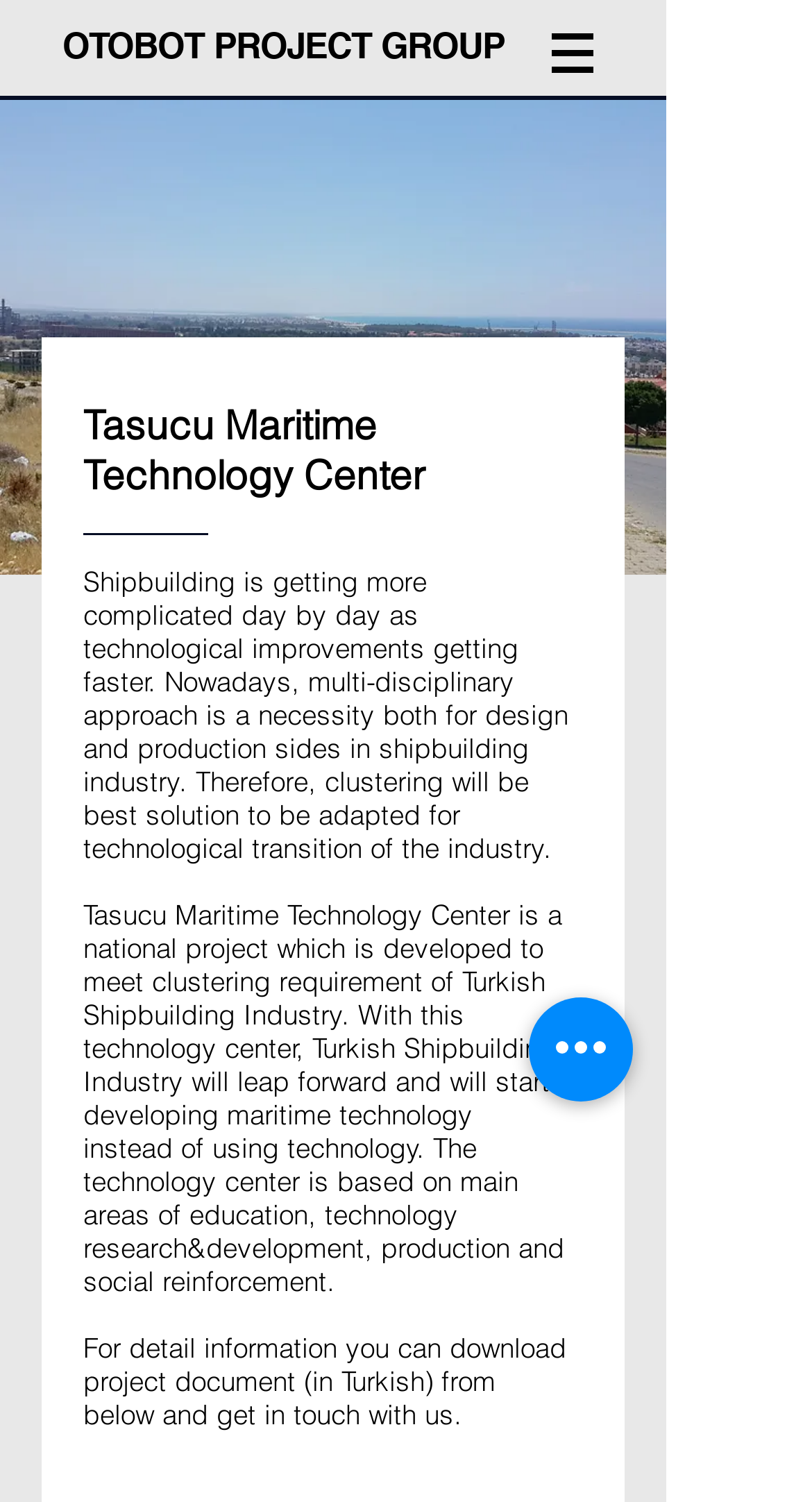Can you find and provide the main heading text of this webpage?

OTOBOT PROJECT GROUP